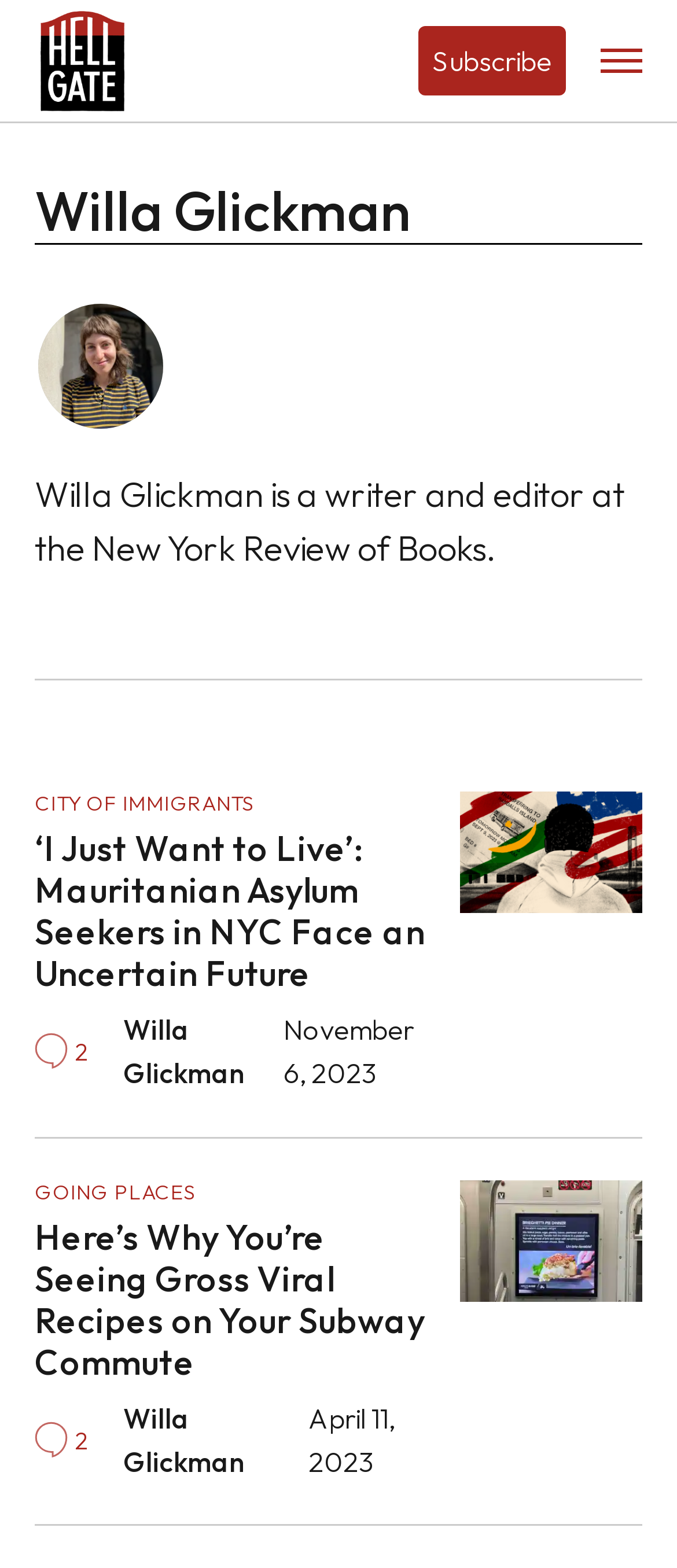Analyze and describe the webpage in a detailed narrative.

This webpage is about Willa Glickman, a writer and editor at the New York Review of Books. At the top left, there is a link to "Hell Gate home" accompanied by a small image. On the top right, there are two elements: a "Subscribe" link and an "Open Menu" button with an icon. 

Below these top elements, the main content area begins. It starts with a large heading displaying "Willa Glickman". To the right of the heading, there is a small image of Willa Glickman. Below the heading and the image, there is a paragraph of text describing Willa Glickman's profession.

The webpage then features several article links, each with a heading and some text. The first article is titled "‘I Just Want to Live’: Mauritanian Asylum Seekers in NYC Face an Uncertain Future", followed by "2 Comments" with a small icon. The next article is titled "CITY OF IMMIGRANTS", and then there is another article titled "Here’s Why You’re Seeing Gross Viral Recipes on Your Subway Commute" with a "2 Comments" link and a small icon. Each article has a link to the author, Willa Glickman, and a date, such as November 6, 2023, or April 11, 2023.